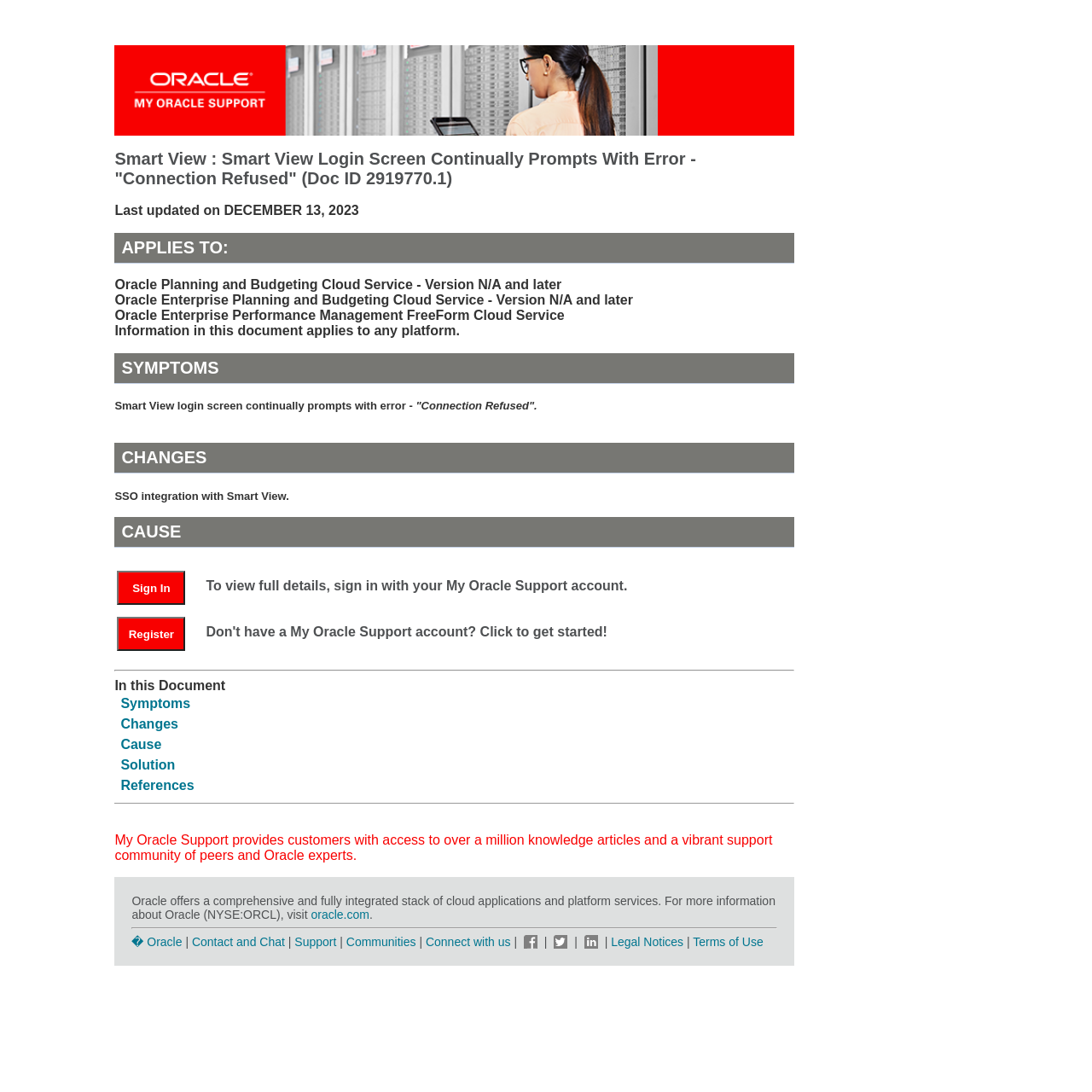Describe all significant elements and features of the webpage.

The webpage is about a specific issue with Oracle Planning and Budgeting Cloud Service, titled "Smart View : Smart View Login Screen Continually Prompts With Error - 'Connection Refused'". 

At the top of the page, there is a banner with the title "My Oracle Support" and an image. Below the banner, there is a heading with the same title as the webpage. The page is divided into several sections, including "APPLIES TO:", "SYMPTOMS", "CHANGES", and "CAUSE", each with its own heading. 

Under "APPLIES TO:", there are three static text elements listing the affected Oracle services. Under "SYMPTOMS", there are two static text elements describing the error message. Under "CHANGES", there is a single static text element mentioning SSO integration with Smart View. Under "CAUSE", there is a table with two rows, each containing a grid cell with a link to sign in or register for a My Oracle Support account.

Below these sections, there are four tables, each with a single row and two grid cells. The first grid cell in each row is empty, and the second grid cell contains a link to a specific section of the document, such as "Symptoms", "Changes", "Cause", and "Solution". 

After these tables, there is a horizontal separator, followed by a static text element describing the benefits of My Oracle Support. 

At the bottom of the page, there is a footer section with a static text element describing Oracle and its services, followed by a link to oracle.com. There are also several links to other Oracle resources, including Contact and Chat, Support, Communities, and social media platforms like Facebook, Twitter, and LinkedIn.